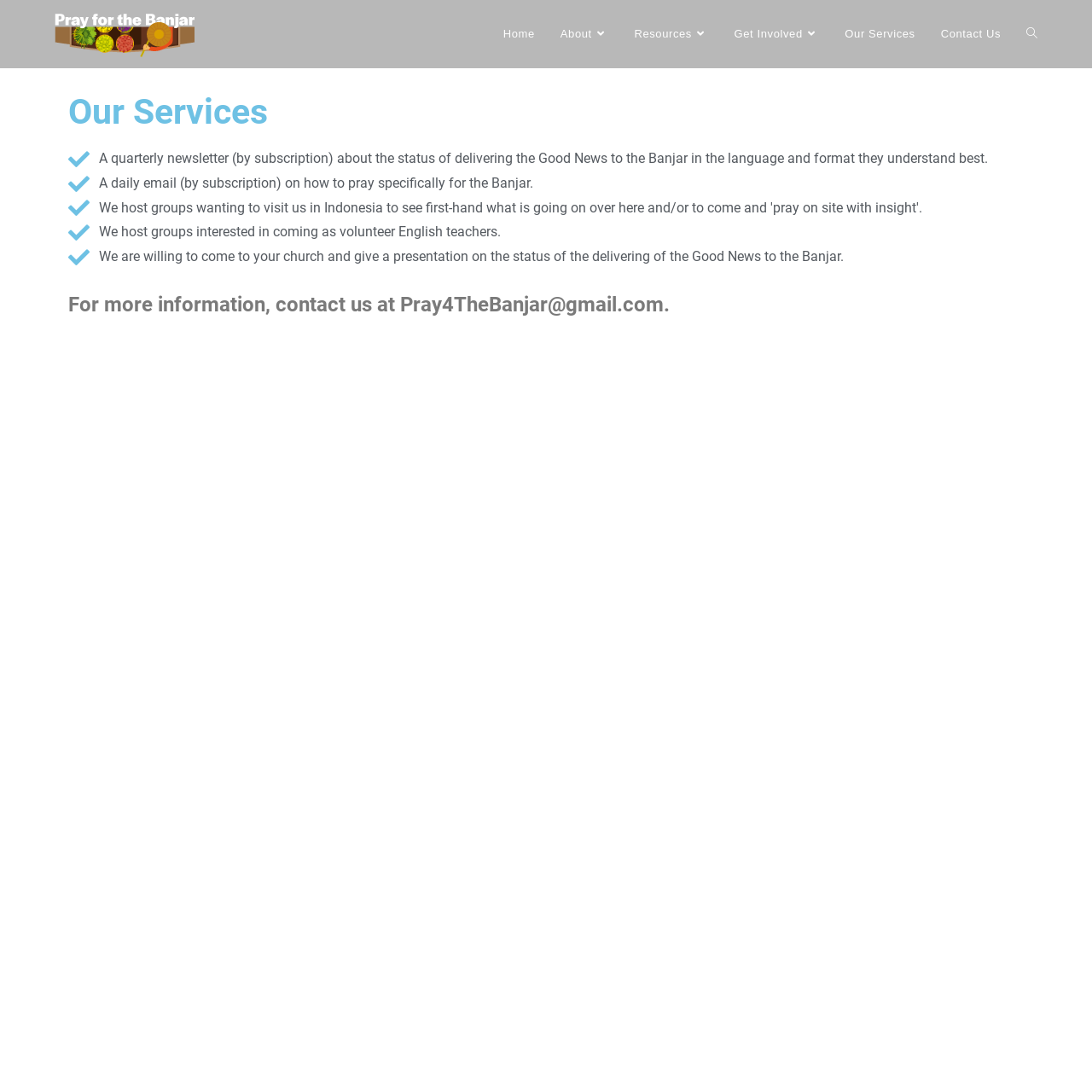Specify the bounding box coordinates of the area that needs to be clicked to achieve the following instruction: "Click on the 'Home' link".

[0.449, 0.0, 0.501, 0.062]